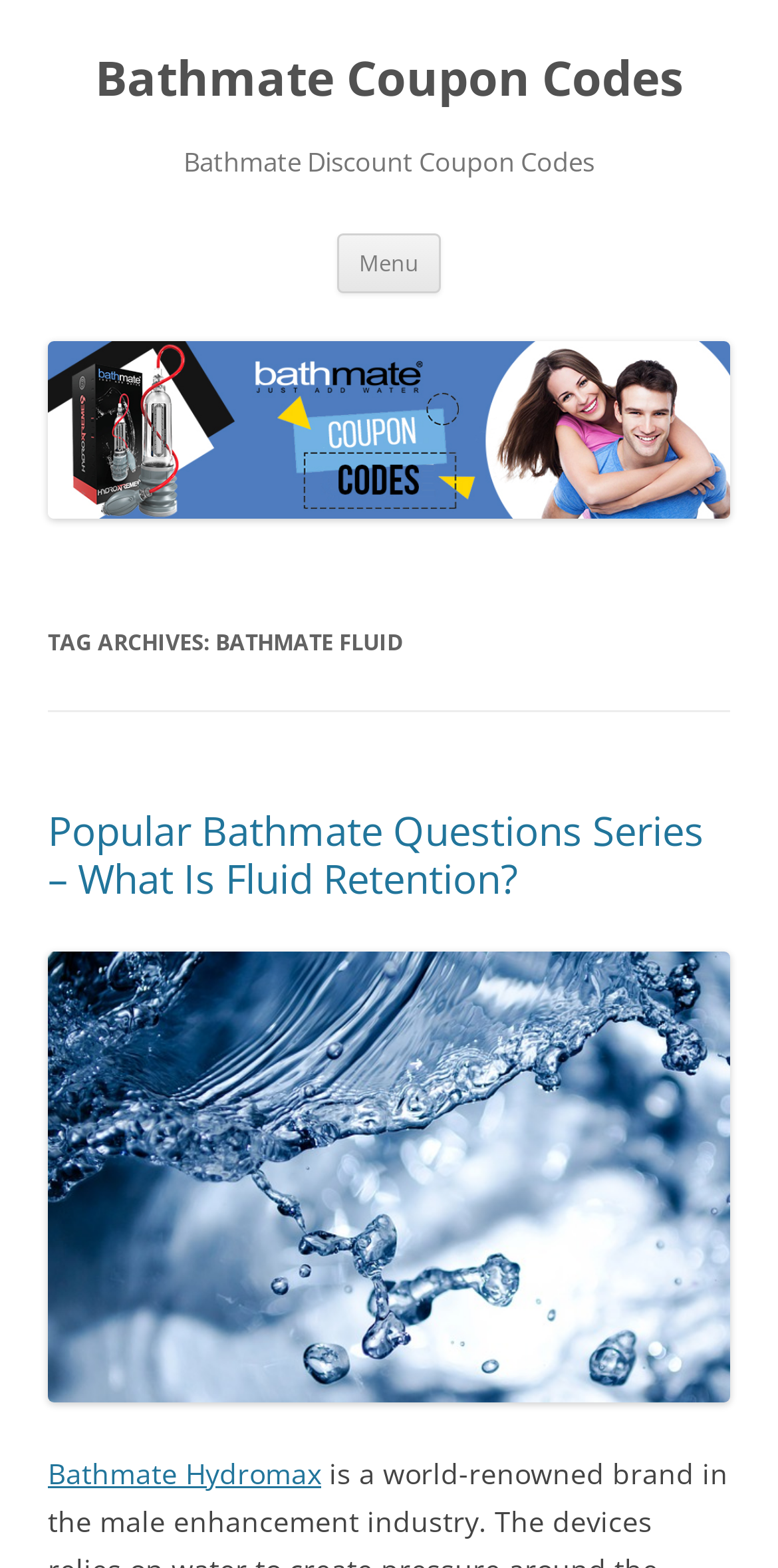For the given element description Bathmate Hydromax, determine the bounding box coordinates of the UI element. The coordinates should follow the format (top-left x, top-left y, bottom-right x, bottom-right y) and be within the range of 0 to 1.

[0.062, 0.928, 0.413, 0.952]